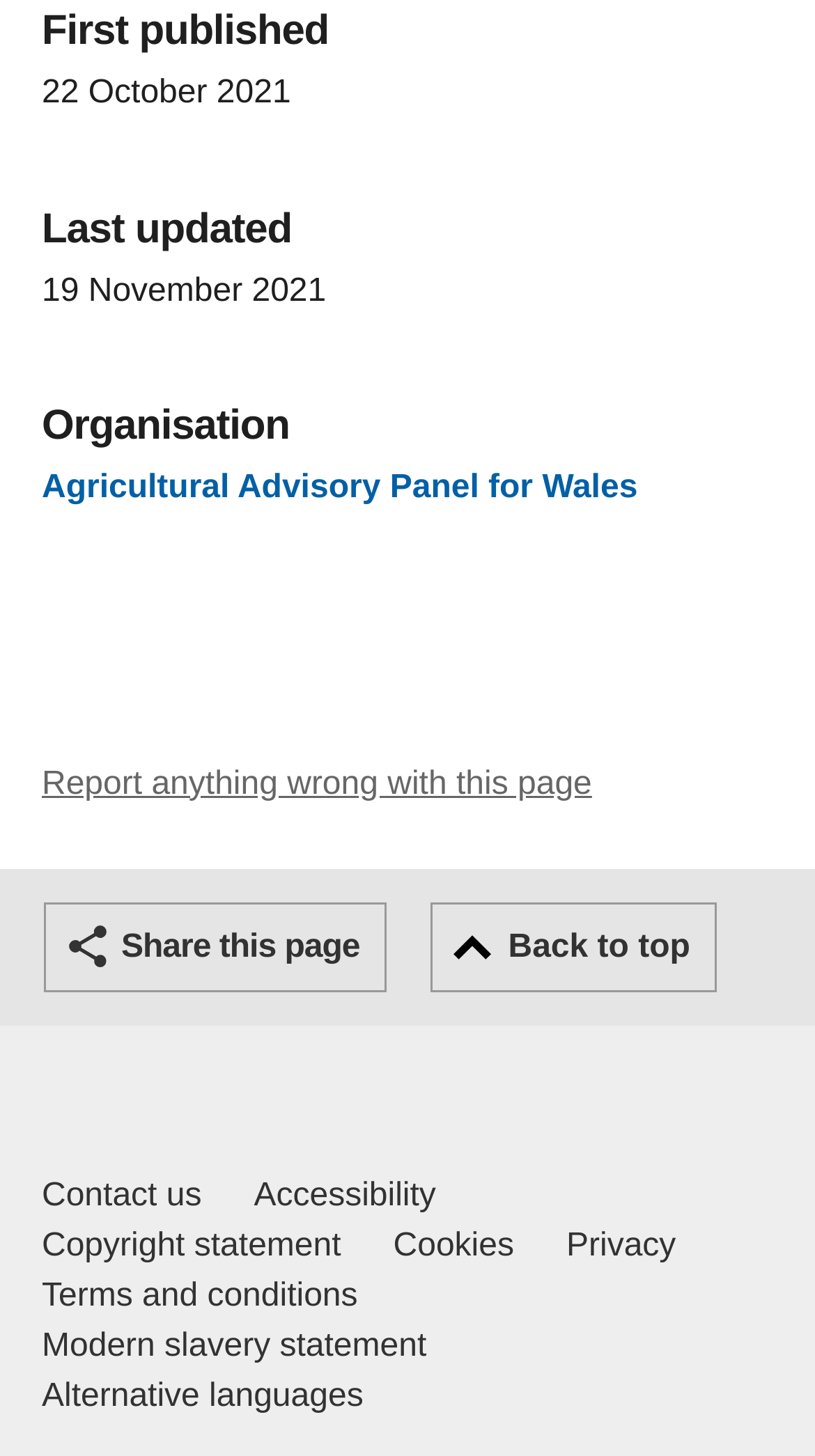Could you specify the bounding box coordinates for the clickable section to complete the following instruction: "Go back to top"?

[0.529, 0.62, 0.88, 0.682]